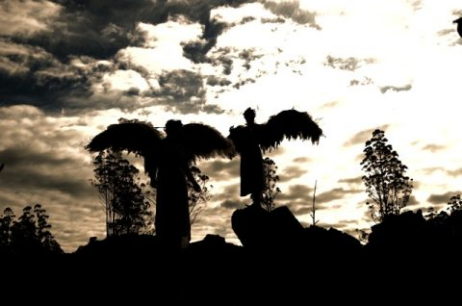Reply to the question with a single word or phrase:
What do the figures' outstretched arms symbolize?

A call for awareness and protection